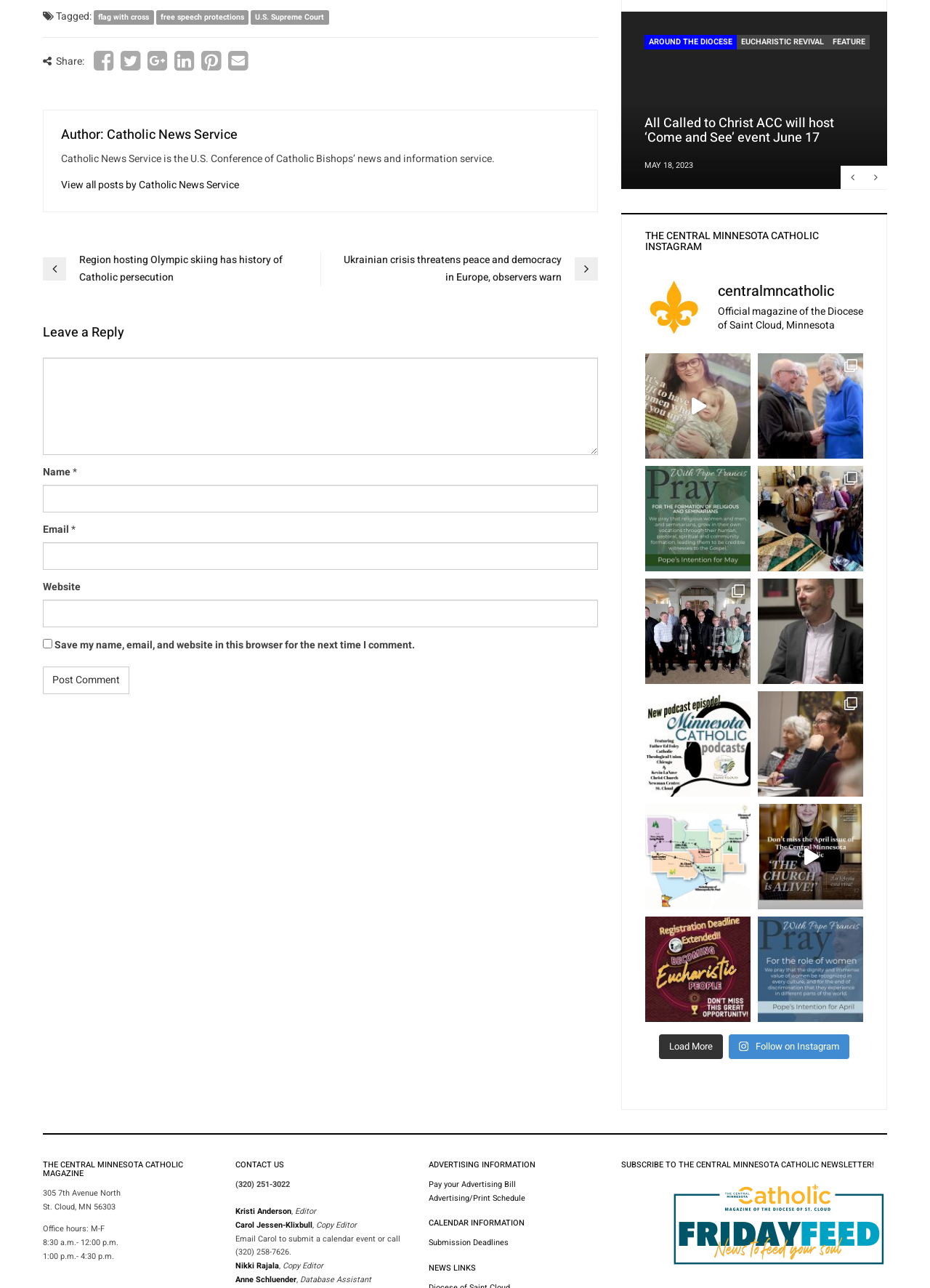Locate the bounding box coordinates of the region to be clicked to comply with the following instruction: "Click the 'Load More' link". The coordinates must be four float numbers between 0 and 1, in the form [left, top, right, bottom].

[0.709, 0.803, 0.777, 0.822]